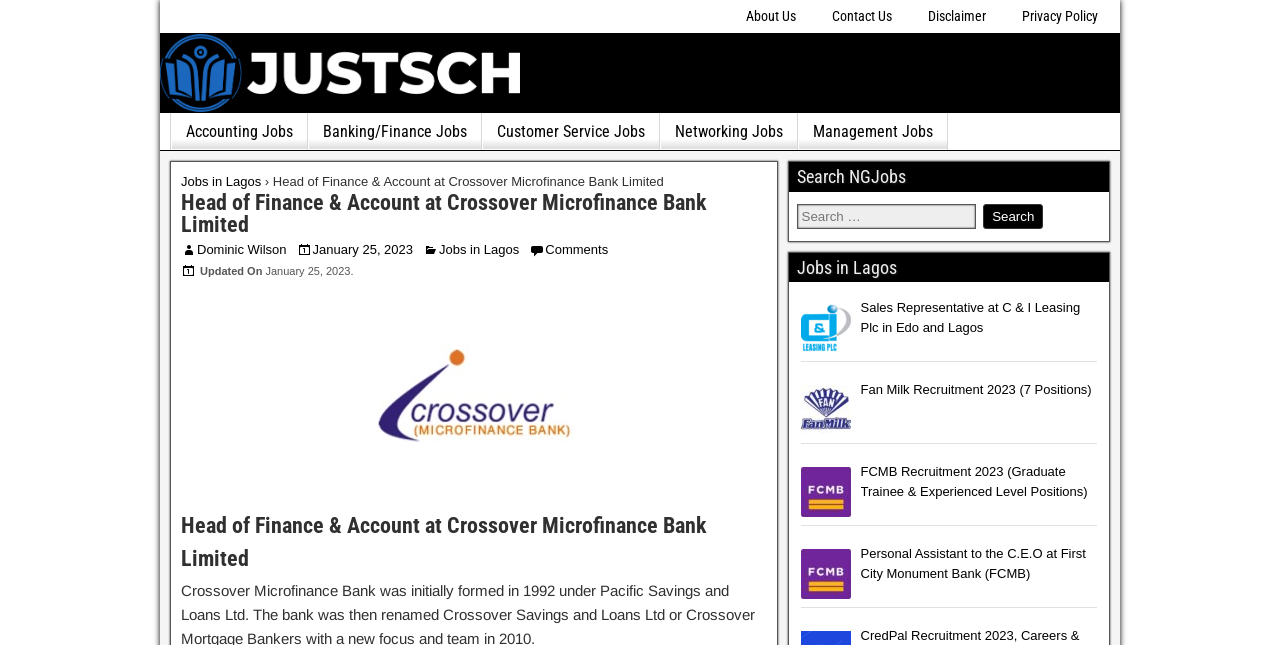Please specify the bounding box coordinates of the clickable region to carry out the following instruction: "Check Sales Representative at C & I Leasing Plc in Edo and Lagos job". The coordinates should be four float numbers between 0 and 1, in the format [left, top, right, bottom].

[0.625, 0.47, 0.664, 0.548]